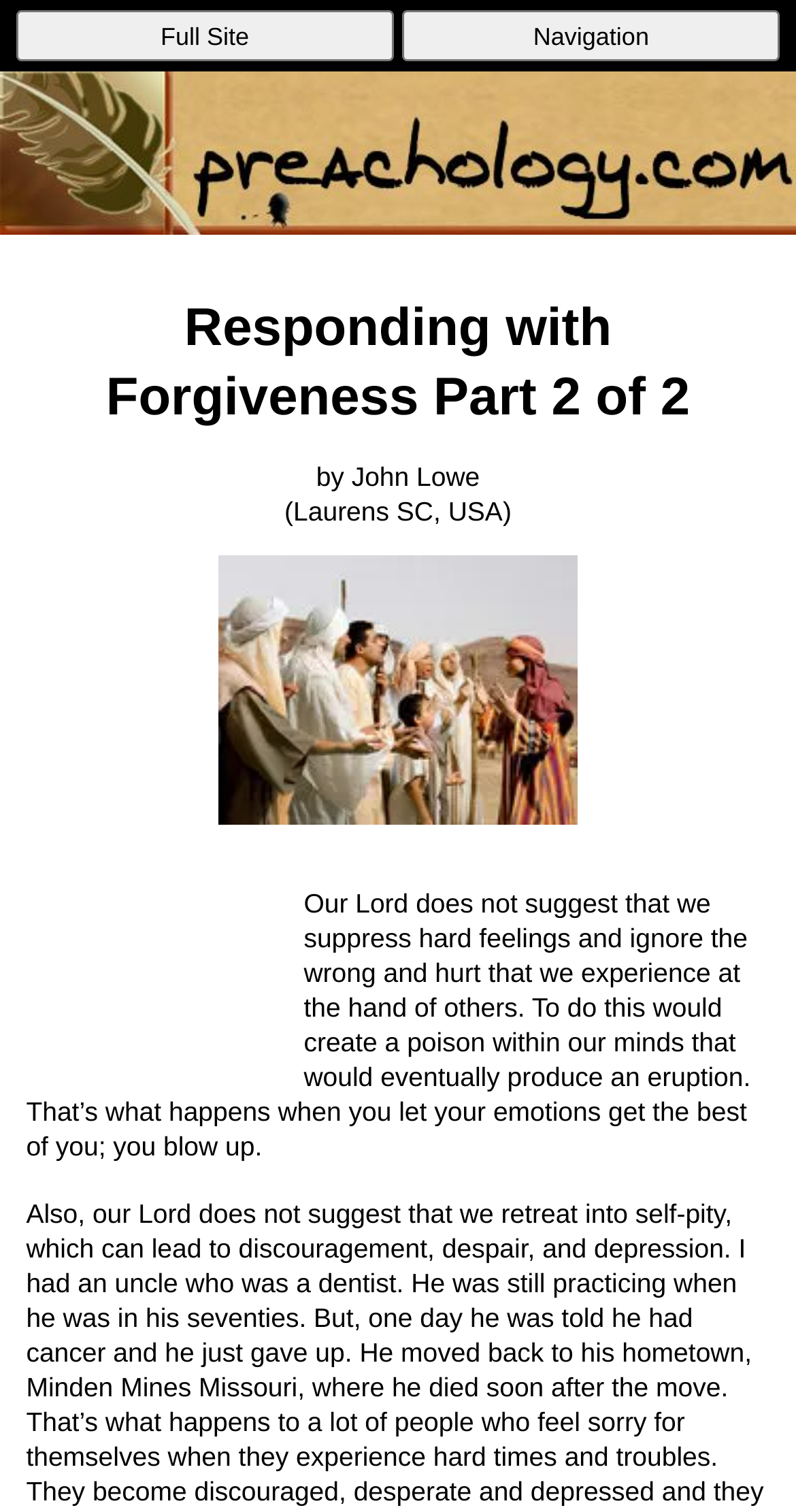Please respond to the question with a concise word or phrase:
What happens when you let your emotions get the best of you?

You blow up